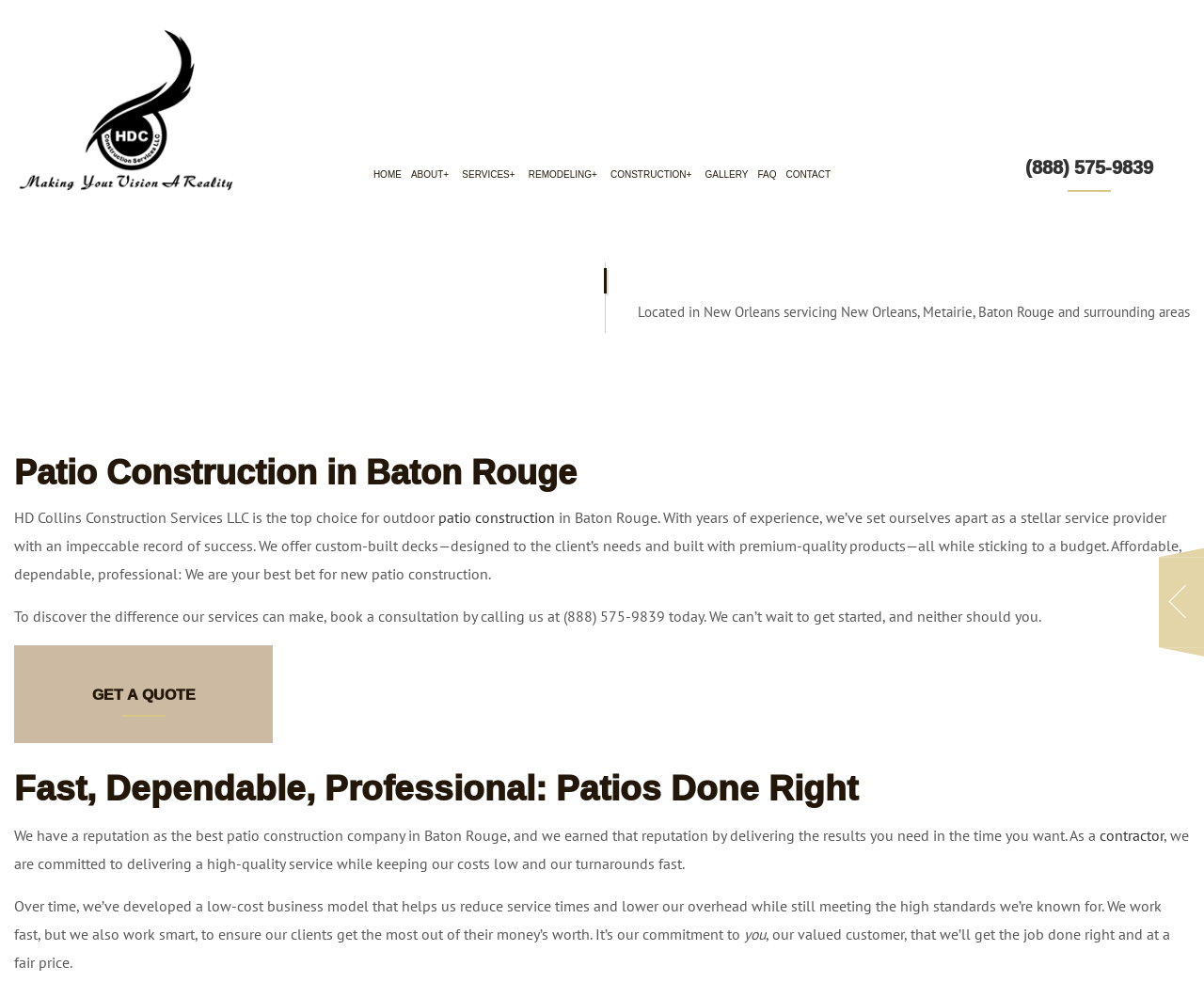Identify the bounding box for the UI element described as: "Home Repairs". Ensure the coordinates are four float numbers between 0 and 1, formatted as [left, top, right, bottom].

[0.435, 0.429, 0.638, 0.463]